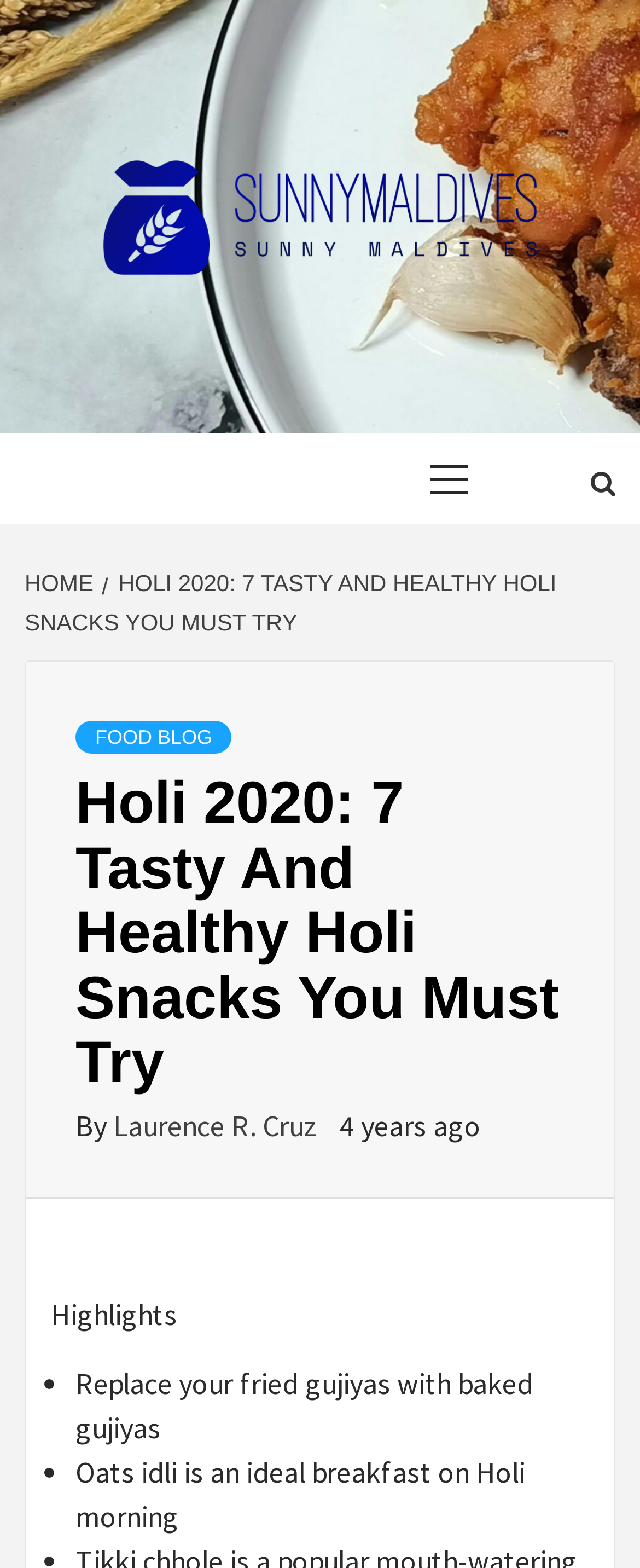Construct a comprehensive description capturing every detail on the webpage.

The webpage is about Holi 2020 and features 7 tasty and healthy Holi snacks. At the top left, there is a link and an image with the text "sunnymaldives". Next to it, there is a static text "SUNNY MALDIVES". Below this, there is a primary menu with the text "Primary Menu". 

To the right of the primary menu, there is a link with a font awesome icon. Below the primary menu, there is a navigation section with breadcrumbs, featuring links to "HOME" and the current page "HOLI 2020: 7 TASTY AND HEALTHY HOLI SNACKS YOU MUST TRY". 

The main content of the page is a header section with a heading that matches the title of the page. Below the heading, there is a byline with the author's name "Laurence R. Cruz" and the date "4 years ago". 

Further down, there is a section with the title "Highlights" and a list of two items, each marked with a bullet point. The list items are short summaries of healthy Holi snack ideas, including replacing fried gujiyas with baked ones and having oats idli for breakfast on Holi morning.